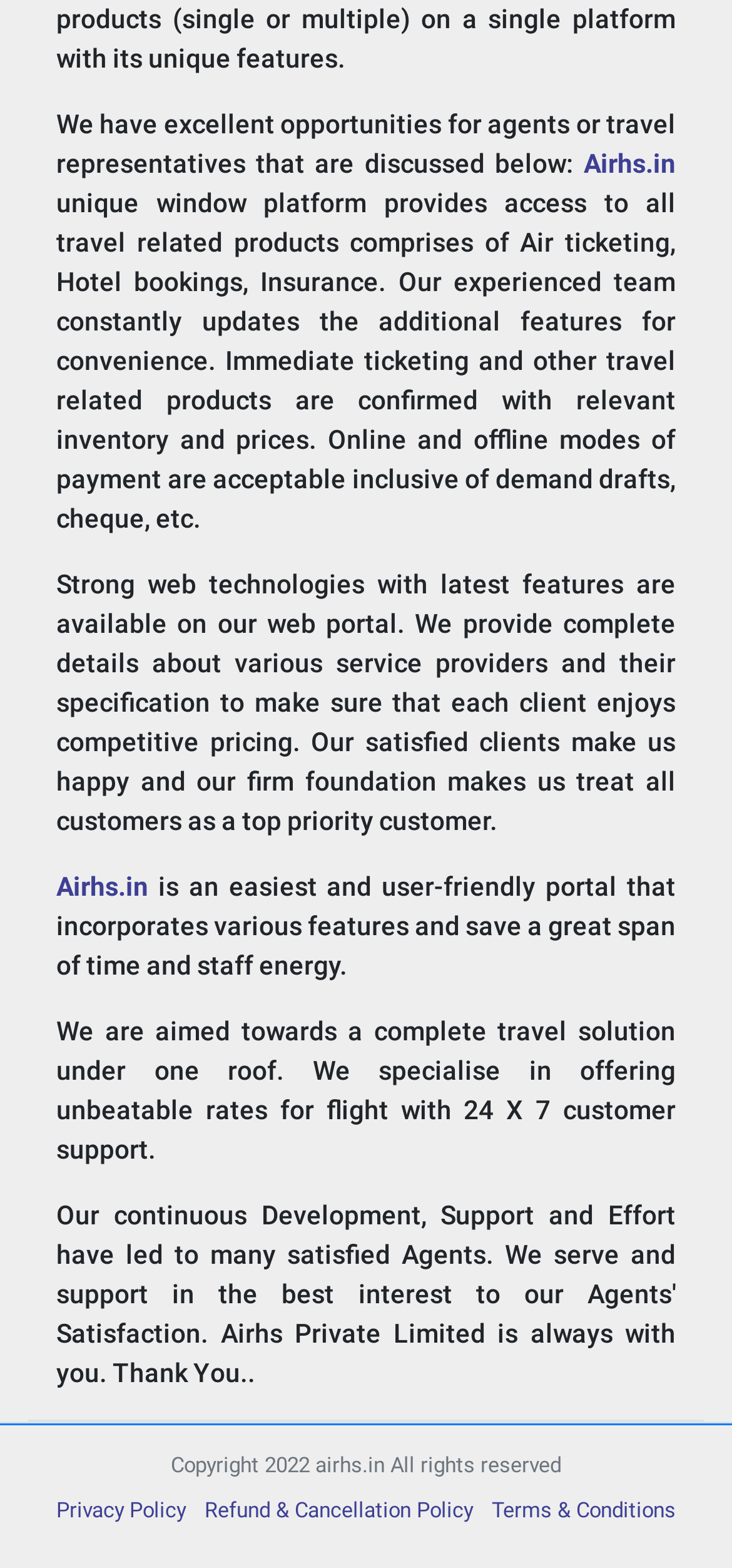What is the goal of the website?
Offer a detailed and full explanation in response to the question.

The website aims to provide competitive pricing to its clients, as it mentions that it provides complete details about various service providers and their specifications to ensure that each client enjoys competitive pricing.